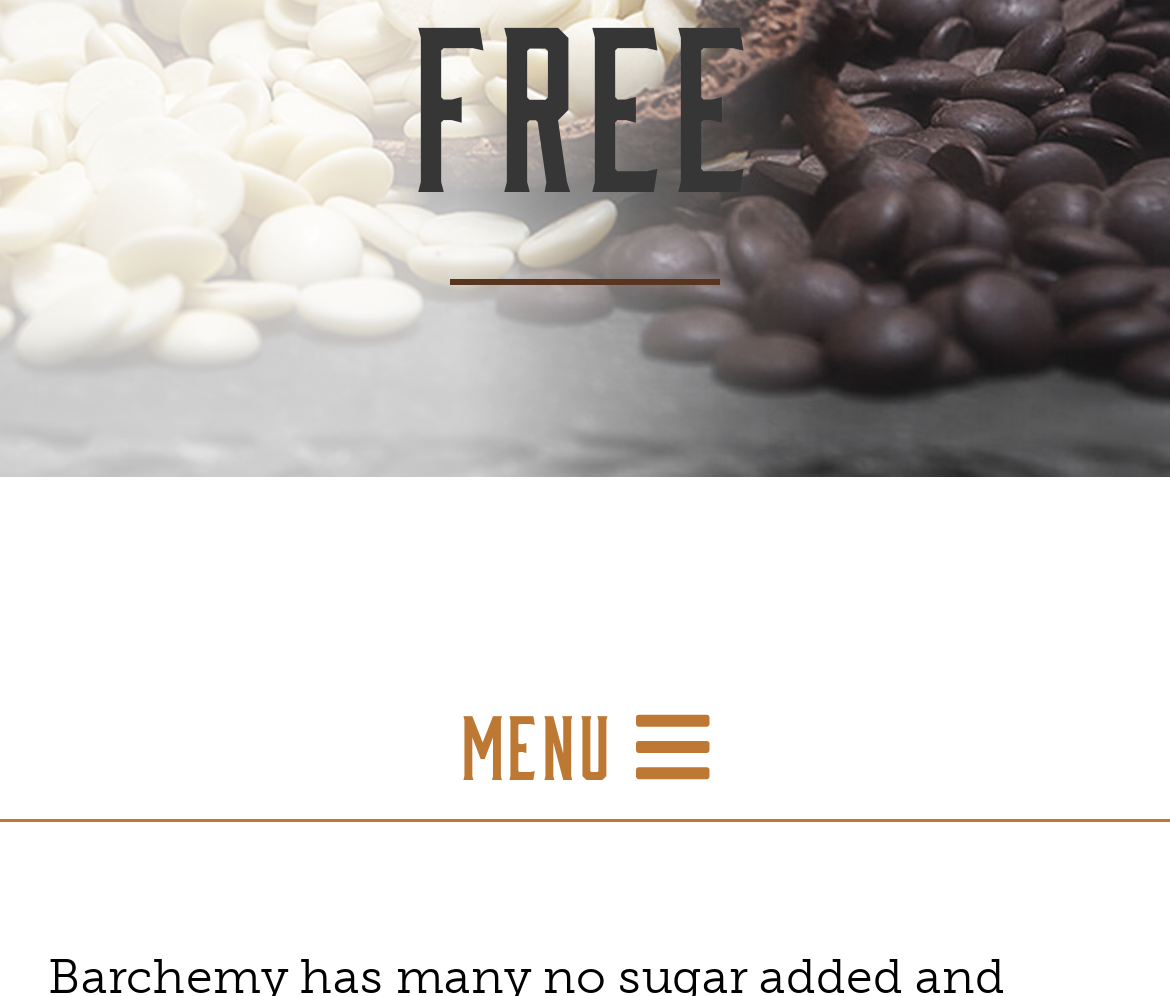Bounding box coordinates are to be given in the format (top-left x, top-left y, bottom-right x, bottom-right y). All values must be floating point numbers between 0 and 1. Provide the bounding box coordinate for the UI element described as: Menu

[0.394, 0.699, 0.606, 0.792]